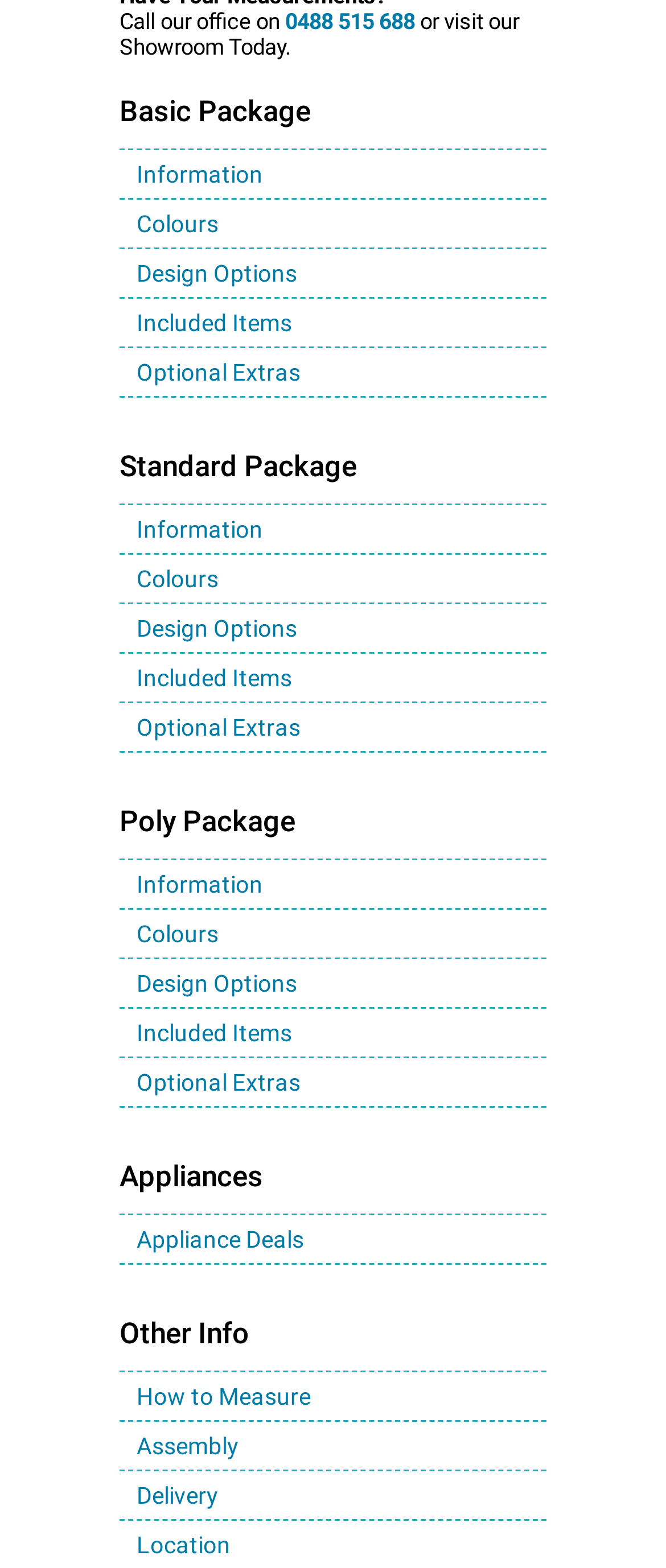Find the bounding box coordinates of the element to click in order to complete the given instruction: "View information about the Basic Package."

[0.179, 0.095, 0.821, 0.128]